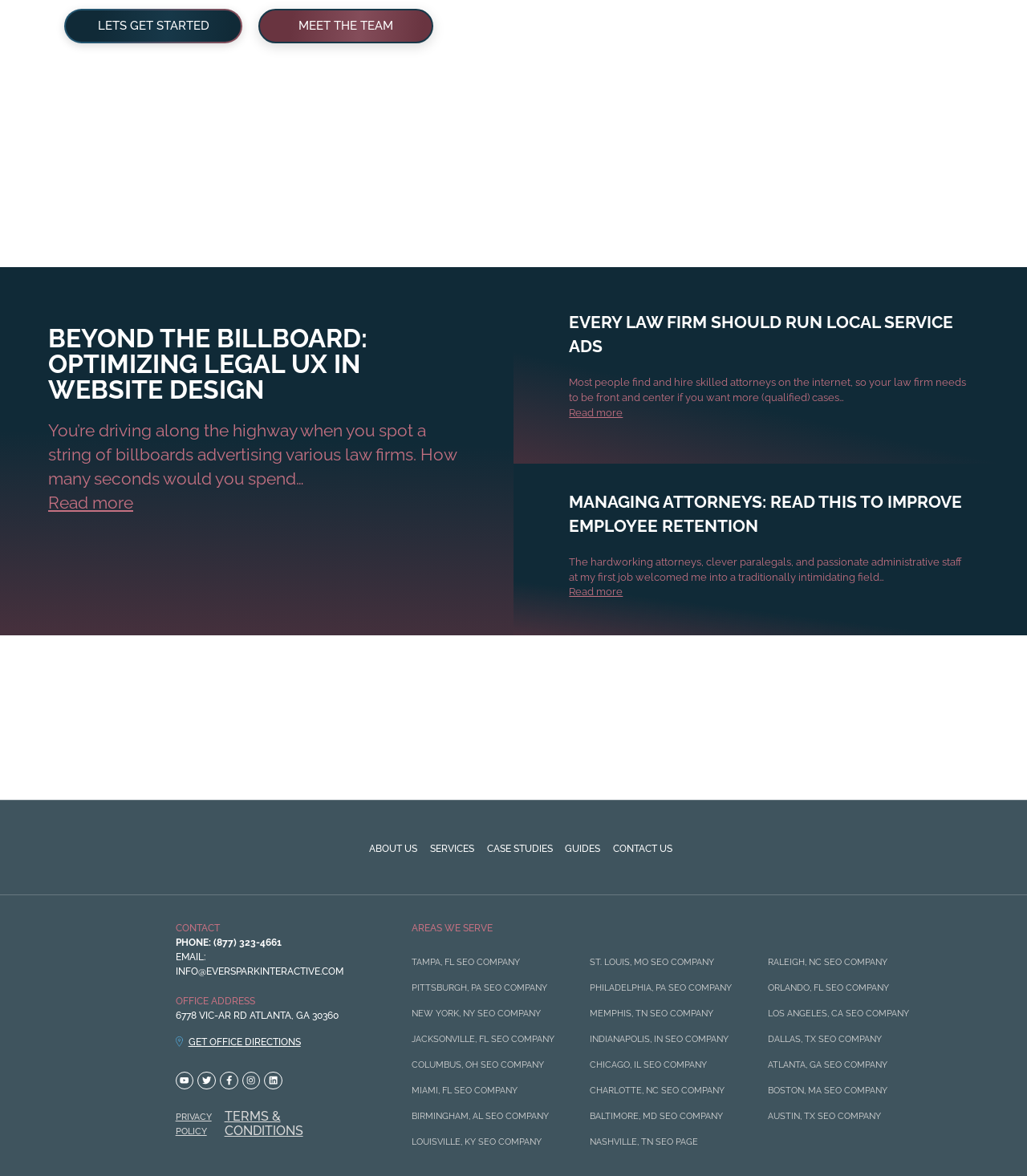Kindly determine the bounding box coordinates for the clickable area to achieve the given instruction: "Click on 'LET'S GET STARTED'".

[0.062, 0.007, 0.236, 0.037]